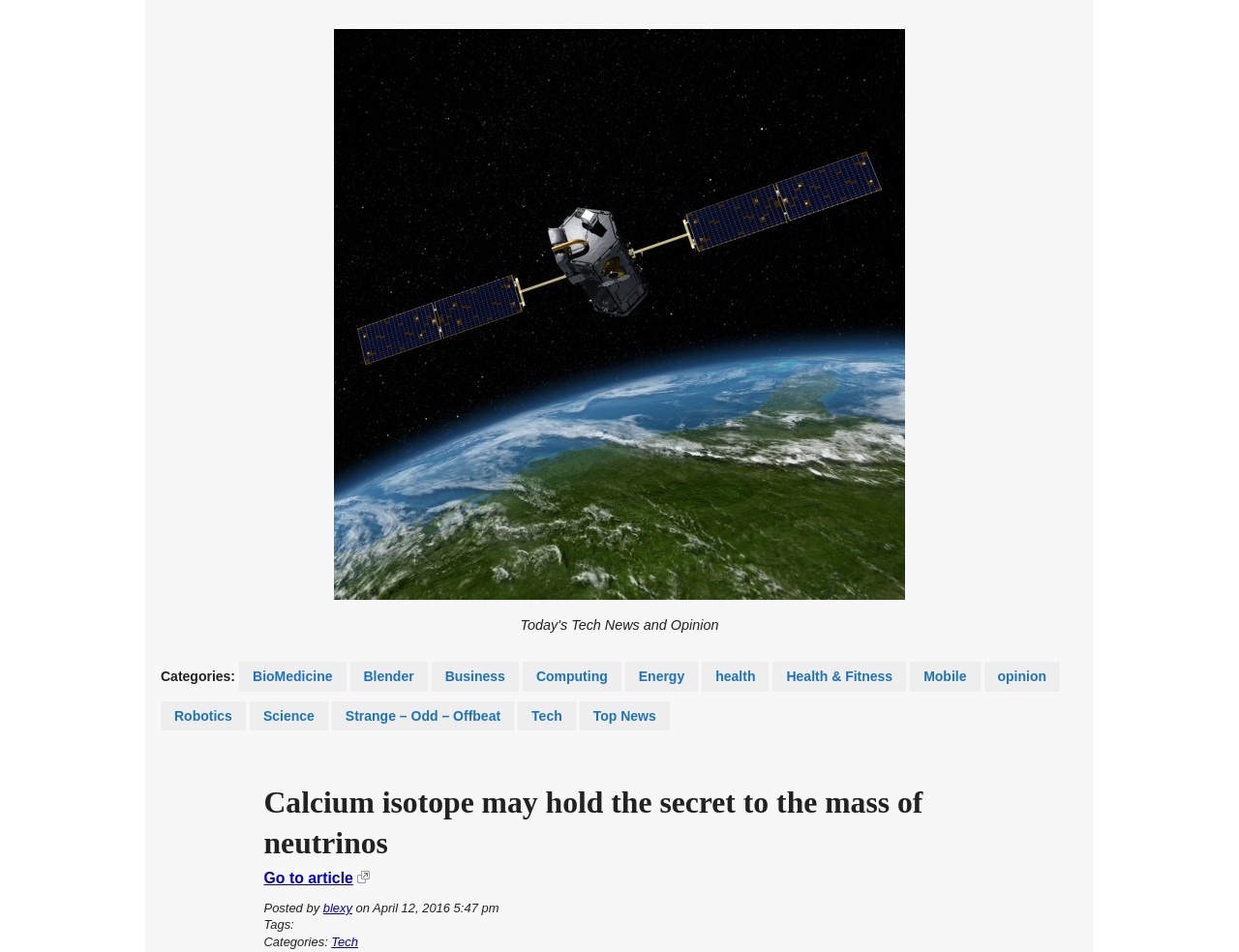Determine the bounding box coordinates of the clickable element to complete this instruction: "Read the article". Provide the coordinates in the format of four float numbers between 0 and 1, [left, top, right, bottom].

[0.213, 0.913, 0.285, 0.931]